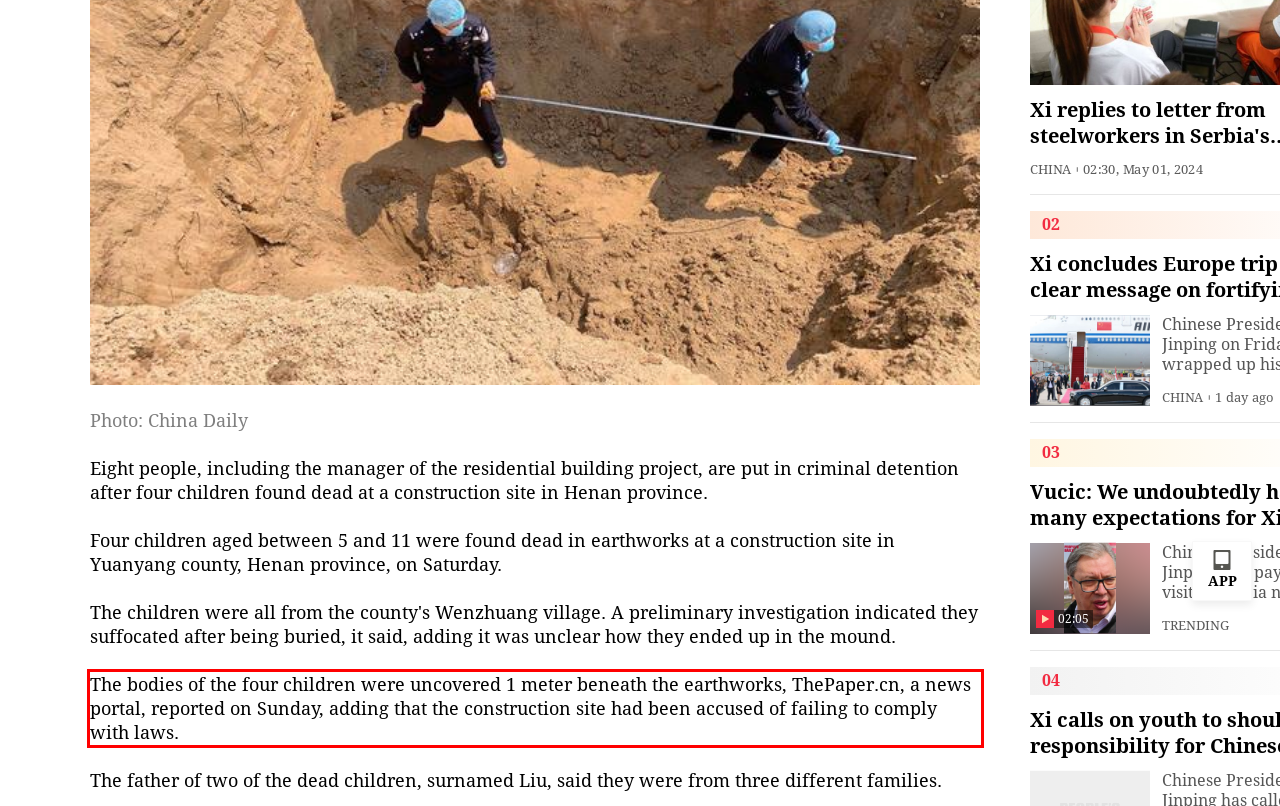Using OCR, extract the text content found within the red bounding box in the given webpage screenshot.

The bodies of the four children were uncovered 1 meter beneath the earthworks, ThePaper.cn, a news portal, reported on Sunday, adding that the construction site had been accused of failing to comply with laws.